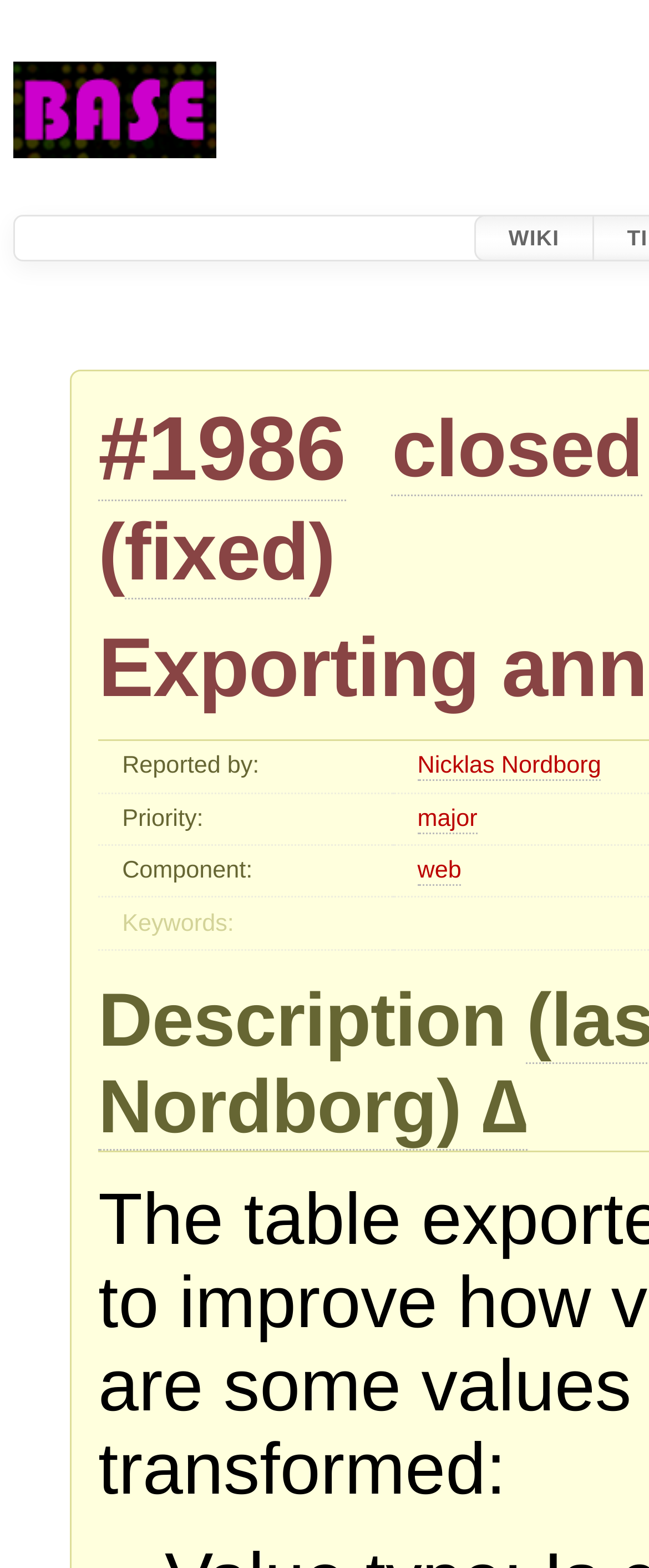Answer with a single word or phrase: 
Who reported the issue?

Nicklas Nordborg